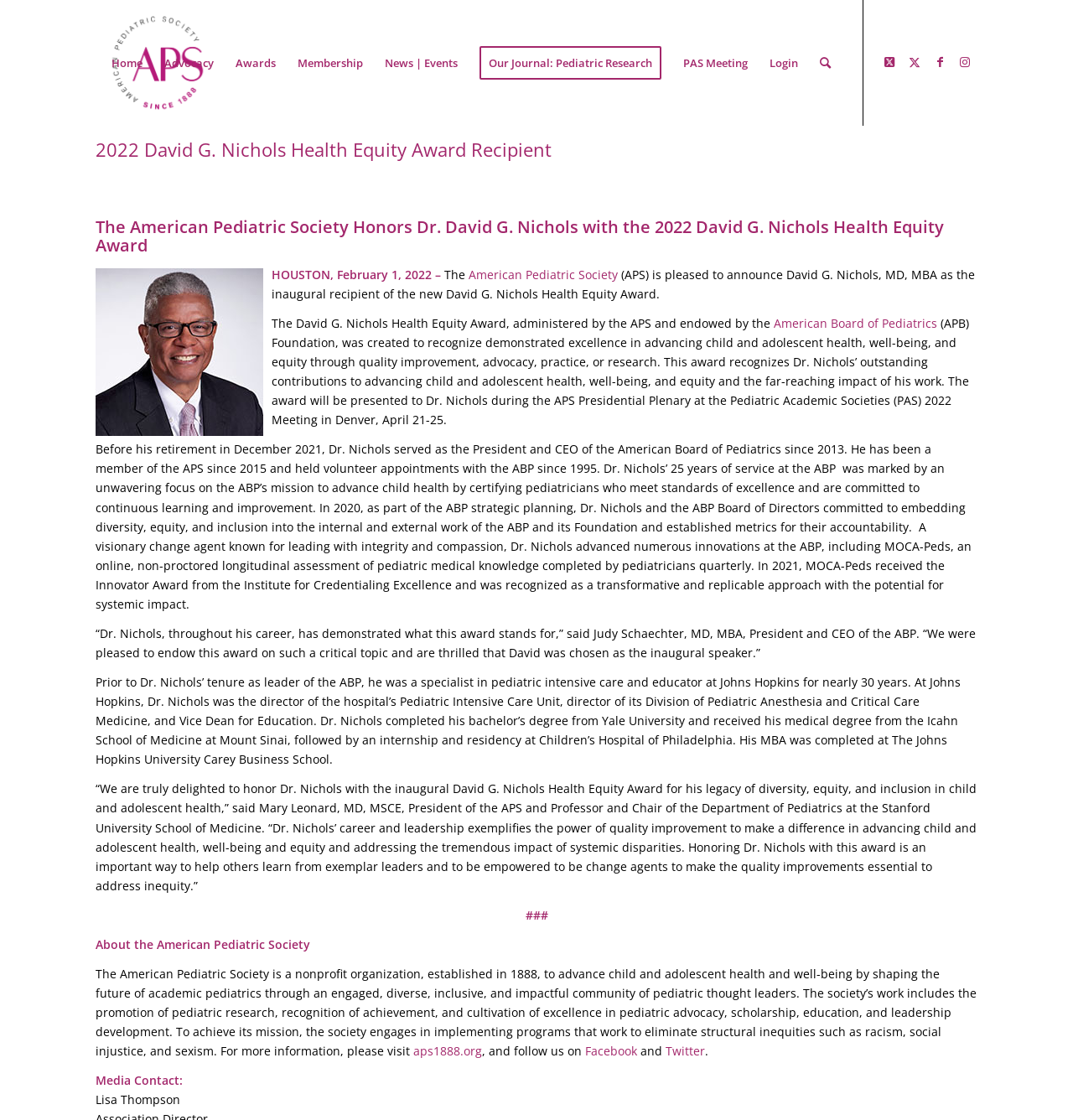Based on the visual content of the image, answer the question thoroughly: What is the name of the online assessment of pediatric medical knowledge developed by Dr. Nichols?

The answer can be found in the paragraph that describes Dr. Nichols' achievements, which states that 'Dr. Nichols advanced numerous innovations at the ABP, including MOCA-Peds, an online, non-proctored longitudinal assessment of pediatric medical knowledge completed by pediatricians quarterly'.